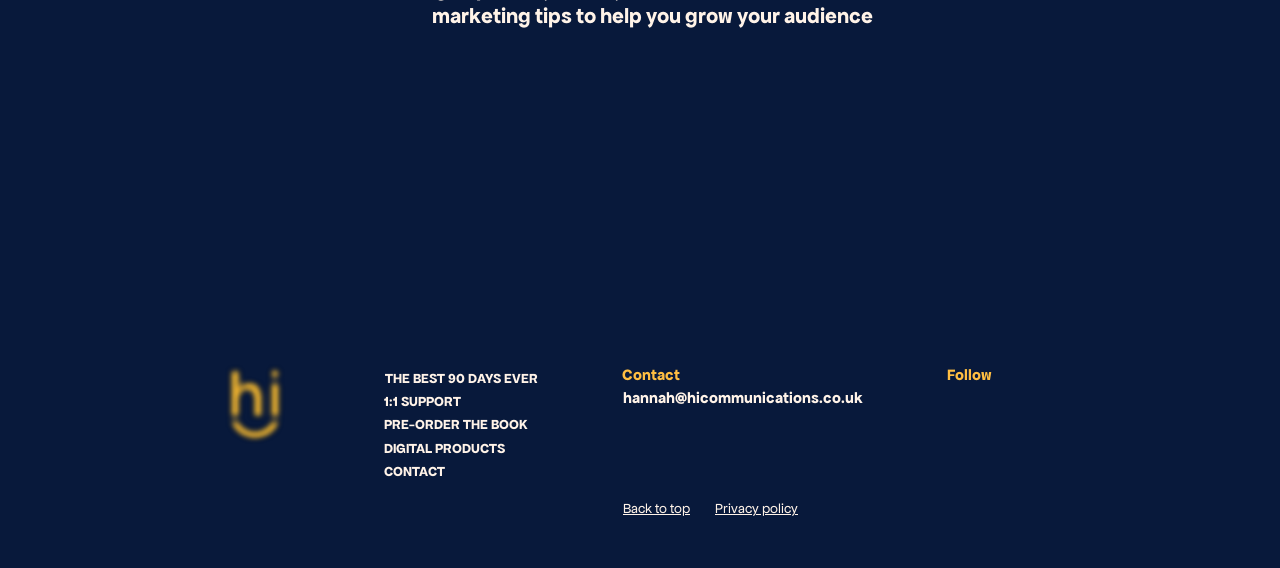Use the information in the screenshot to answer the question comprehensively: What is the last link at the bottom of the page?

The last link at the bottom of the page can be found by examining the bounding box coordinates of the link elements. The link with the text 'Back to top' has the highest y2 coordinate, indicating that it is located at the bottom of the page.